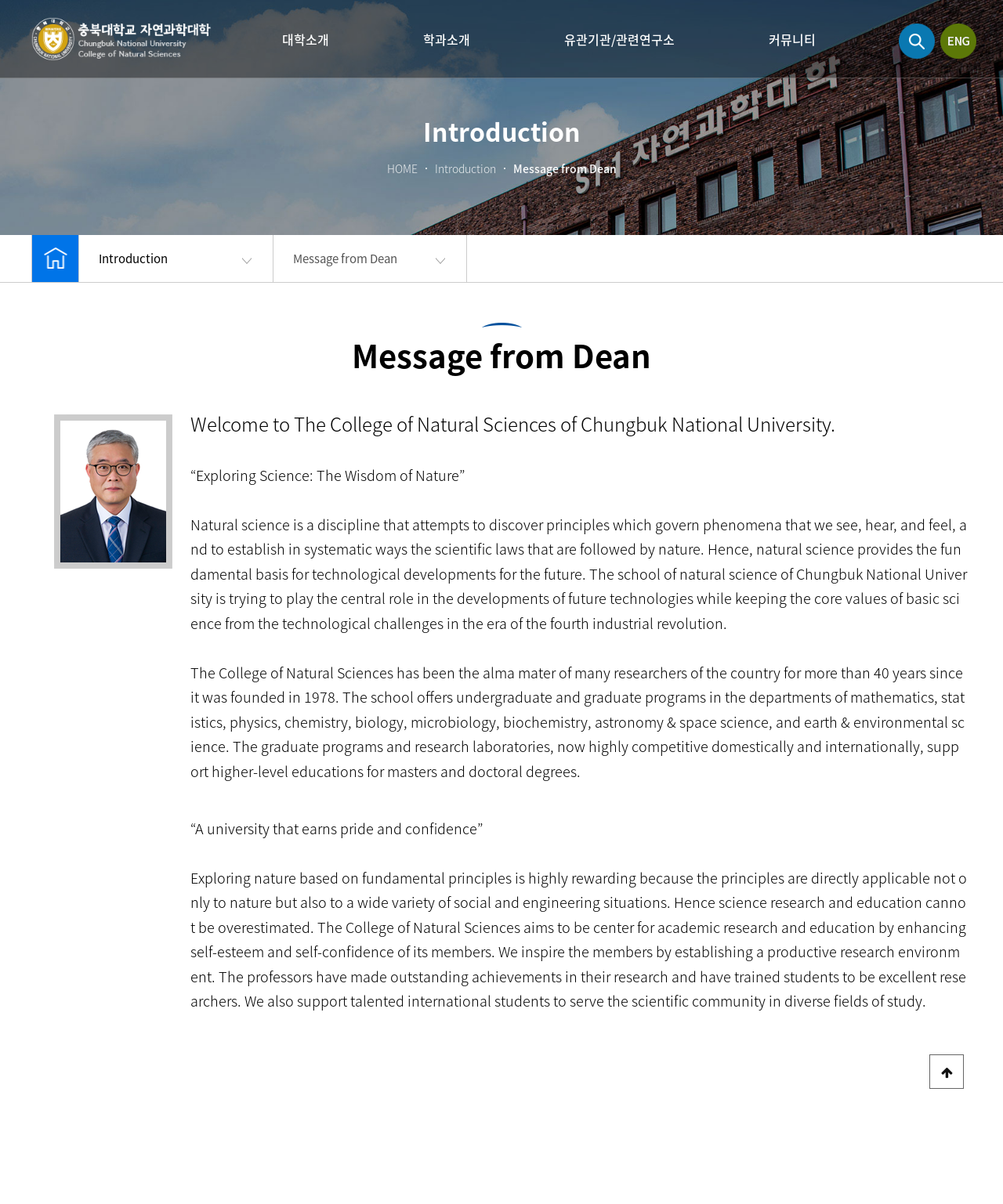Please identify the bounding box coordinates of the area I need to click to accomplish the following instruction: "Search for something".

[0.896, 0.02, 0.932, 0.049]